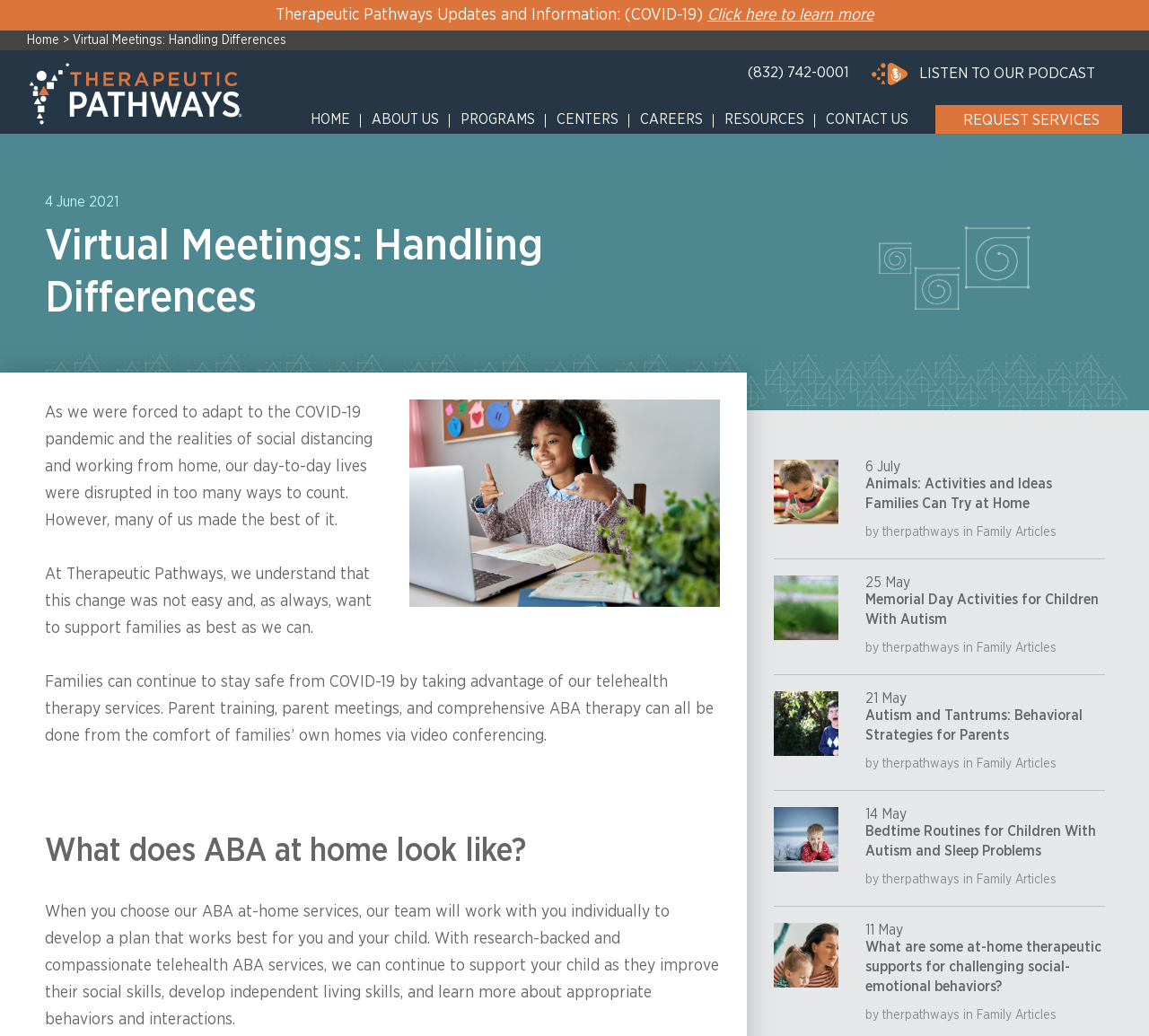Determine the main headline of the webpage and provide its text.

Virtual Meetings: Handling Differences